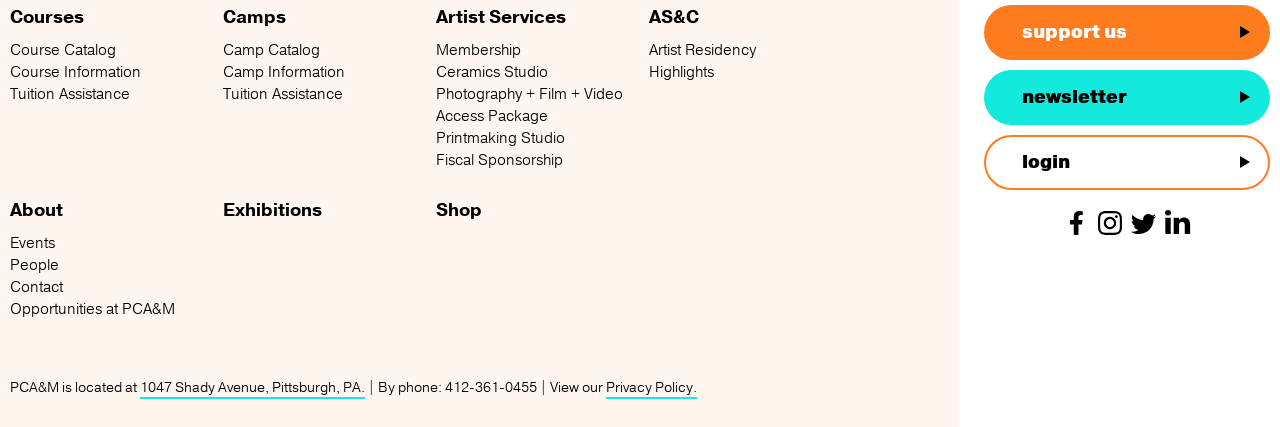Locate the bounding box of the UI element based on this description: "support us". Provide four float numbers between 0 and 1 as [left, top, right, bottom].

[0.768, 0.011, 0.992, 0.14]